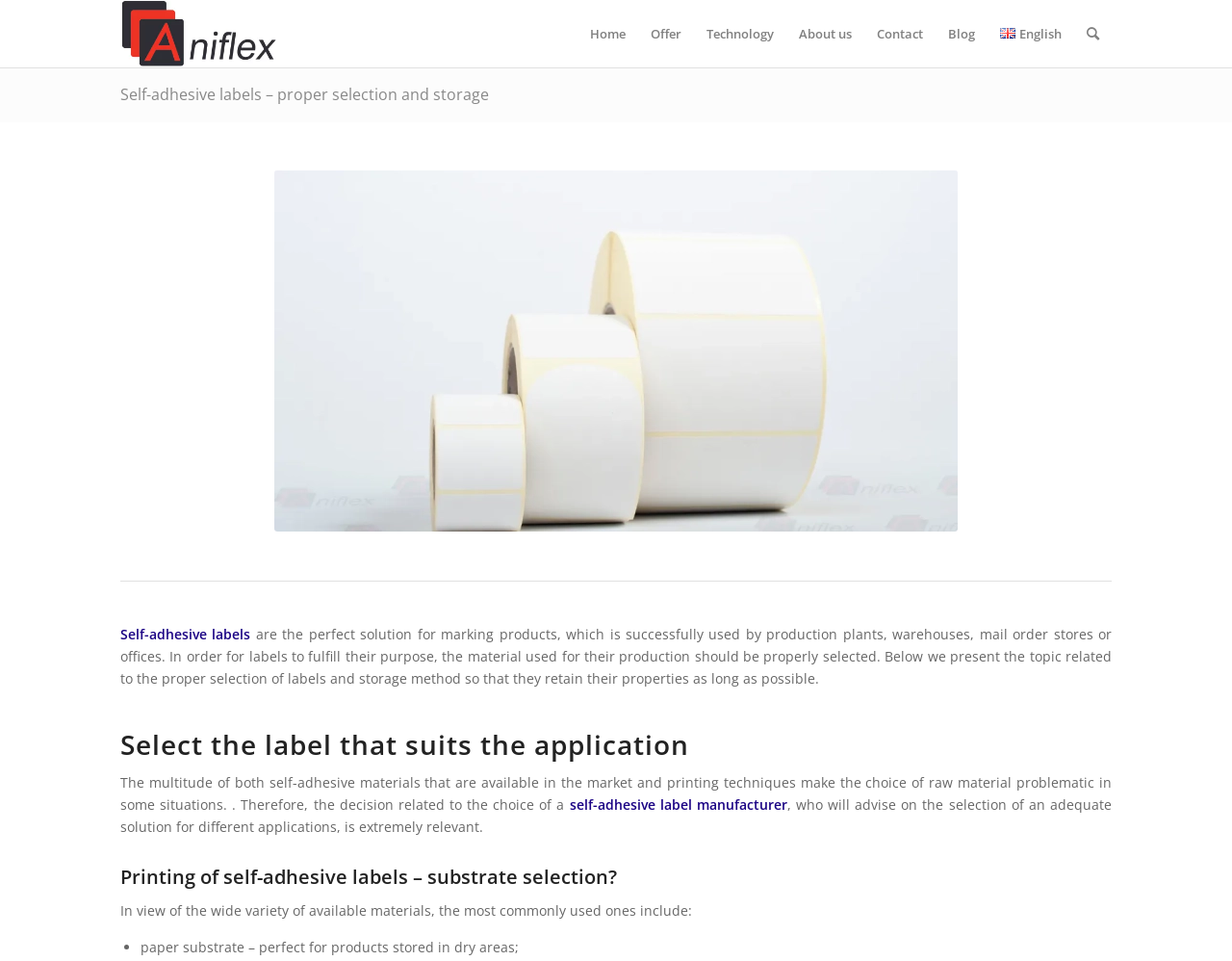Please provide the bounding box coordinates for the element that needs to be clicked to perform the following instruction: "Click on the 'Latest News' link". The coordinates should be given as four float numbers between 0 and 1, i.e., [left, top, right, bottom].

None